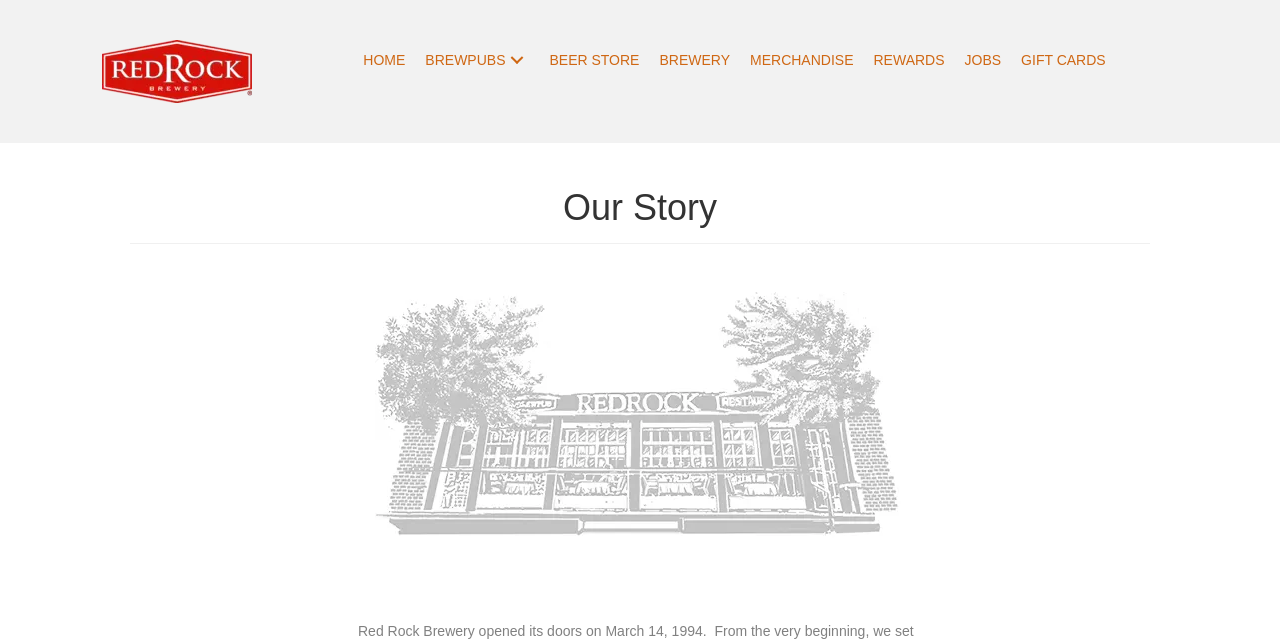Identify the bounding box coordinates of the region that should be clicked to execute the following instruction: "Read Our Story".

[0.102, 0.285, 0.898, 0.364]